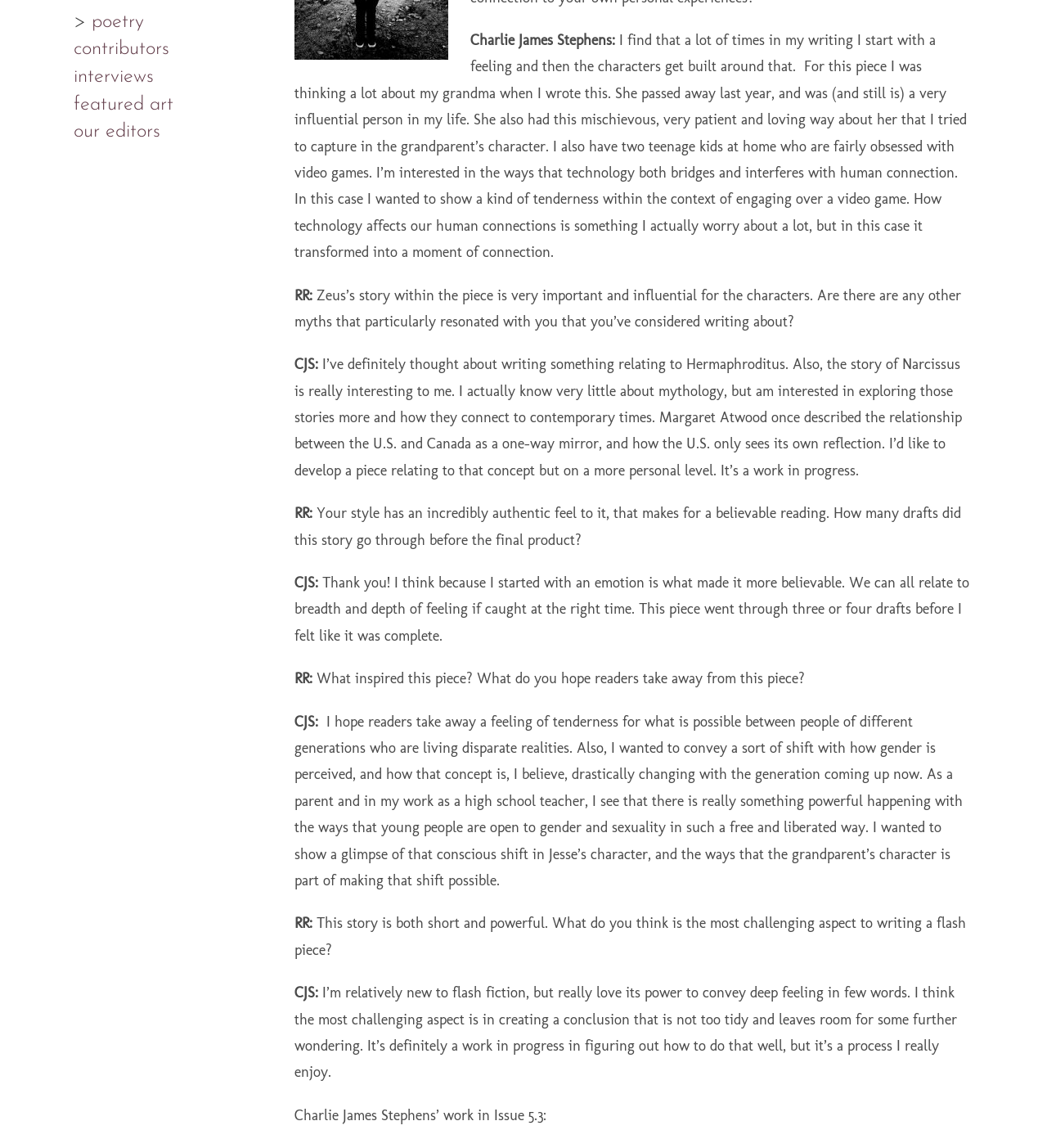Provide the bounding box coordinates in the format (top-left x, top-left y, bottom-right x, bottom-right y). All values are floating point numbers between 0 and 1. Determine the bounding box coordinate of the UI element described as: poetry

[0.088, 0.011, 0.138, 0.028]